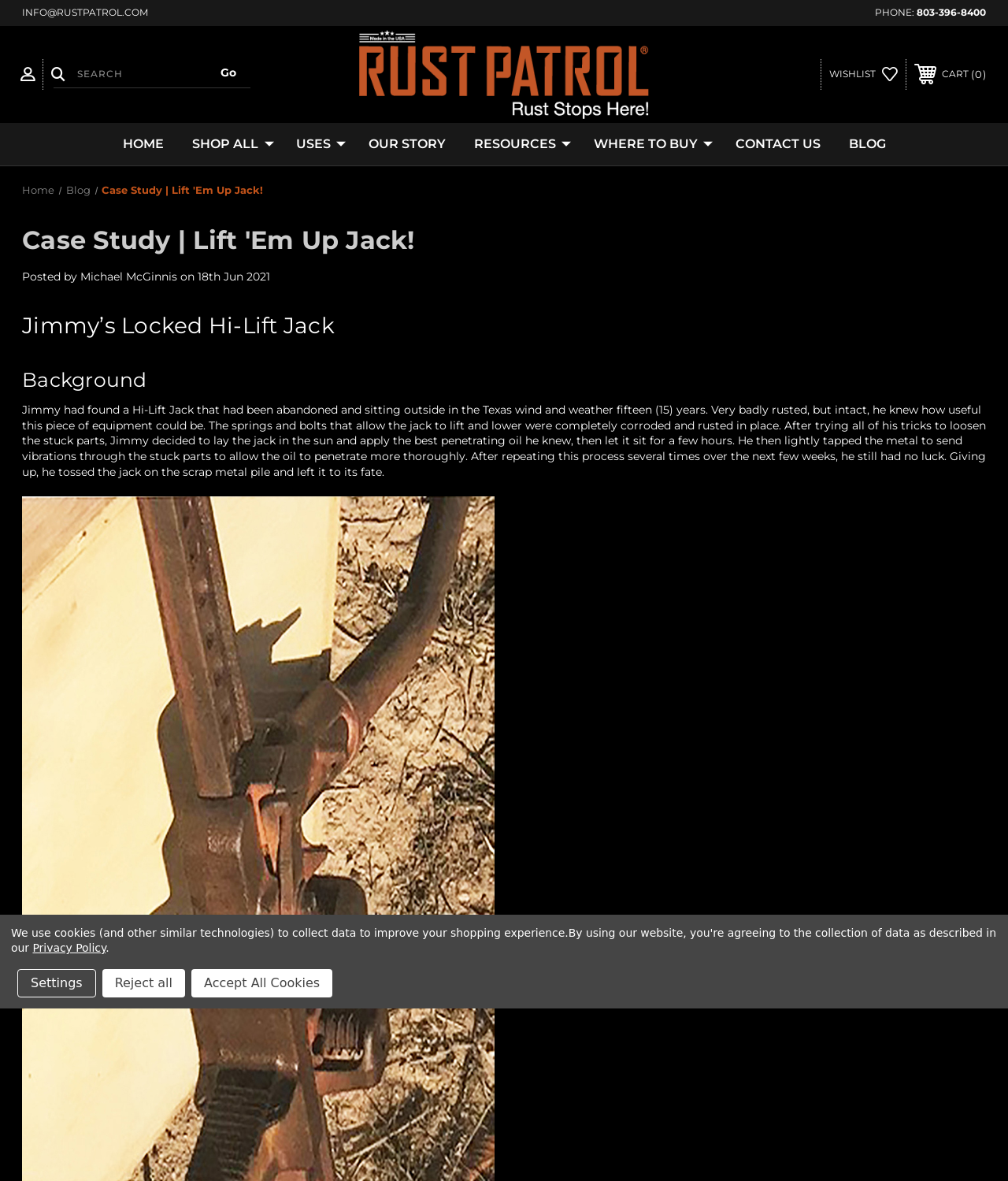Please identify the bounding box coordinates of the clickable element to fulfill the following instruction: "Visit the home page". The coordinates should be four float numbers between 0 and 1, i.e., [left, top, right, bottom].

[0.107, 0.104, 0.176, 0.14]